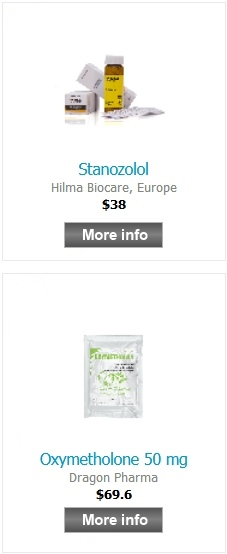What is the purpose of the 'More info' button?
Answer the question with a detailed explanation, including all necessary information.

The 'More info' button is likely intended to provide potential customers with additional information about each steroid, allowing them to make a more informed decision.